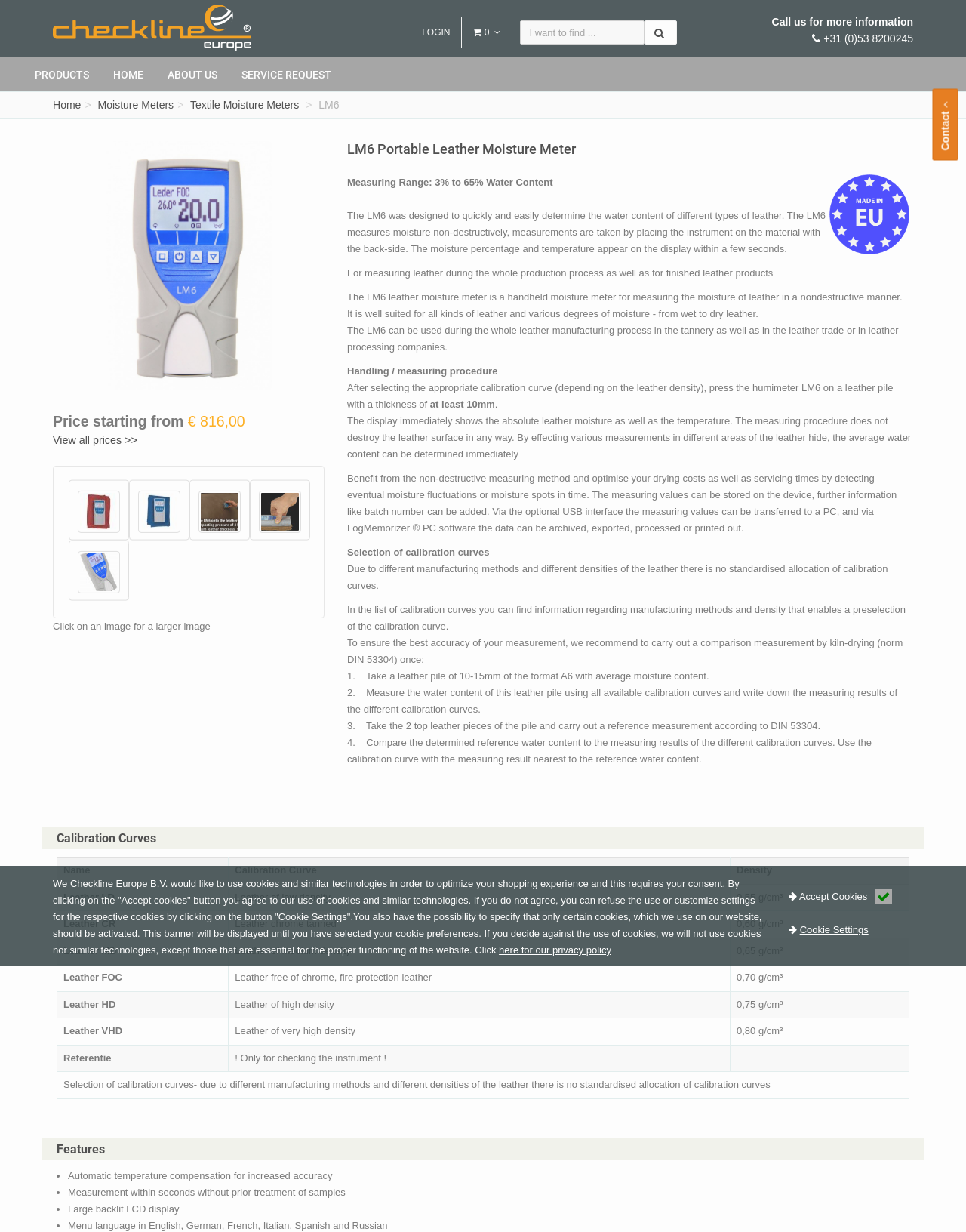Please predict the bounding box coordinates of the element's region where a click is necessary to complete the following instruction: "Login to your account". The coordinates should be represented by four float numbers between 0 and 1, i.e., [left, top, right, bottom].

[0.425, 0.013, 0.478, 0.039]